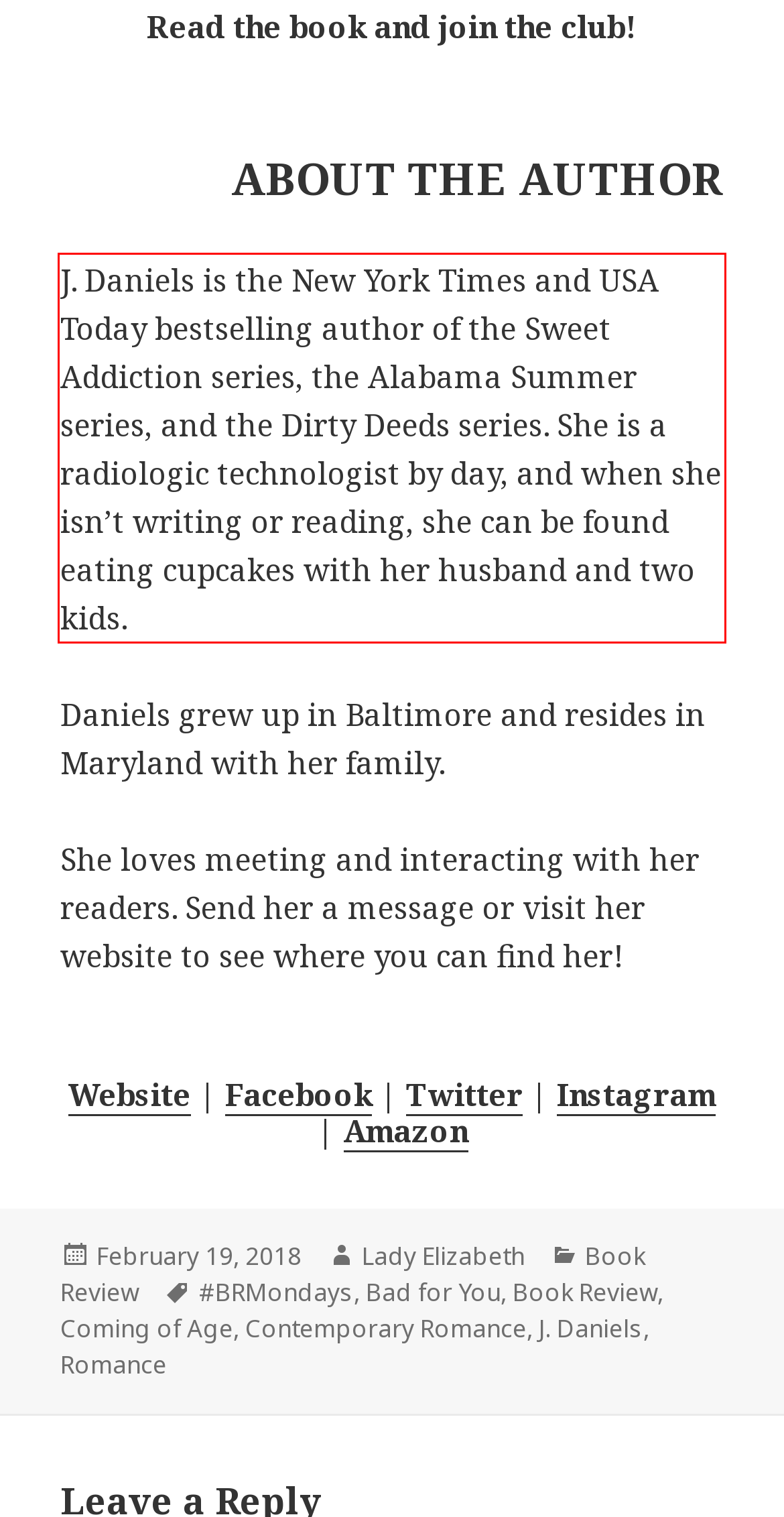Given a screenshot of a webpage containing a red rectangle bounding box, extract and provide the text content found within the red bounding box.

J. Daniels is the New York Times and USA Today bestselling author of the Sweet Addiction series, the Alabama Summer series, and the Dirty Deeds series. She is a radiologic technologist by day, and when she isn’t writing or reading, she can be found eating cupcakes with her husband and two kids.